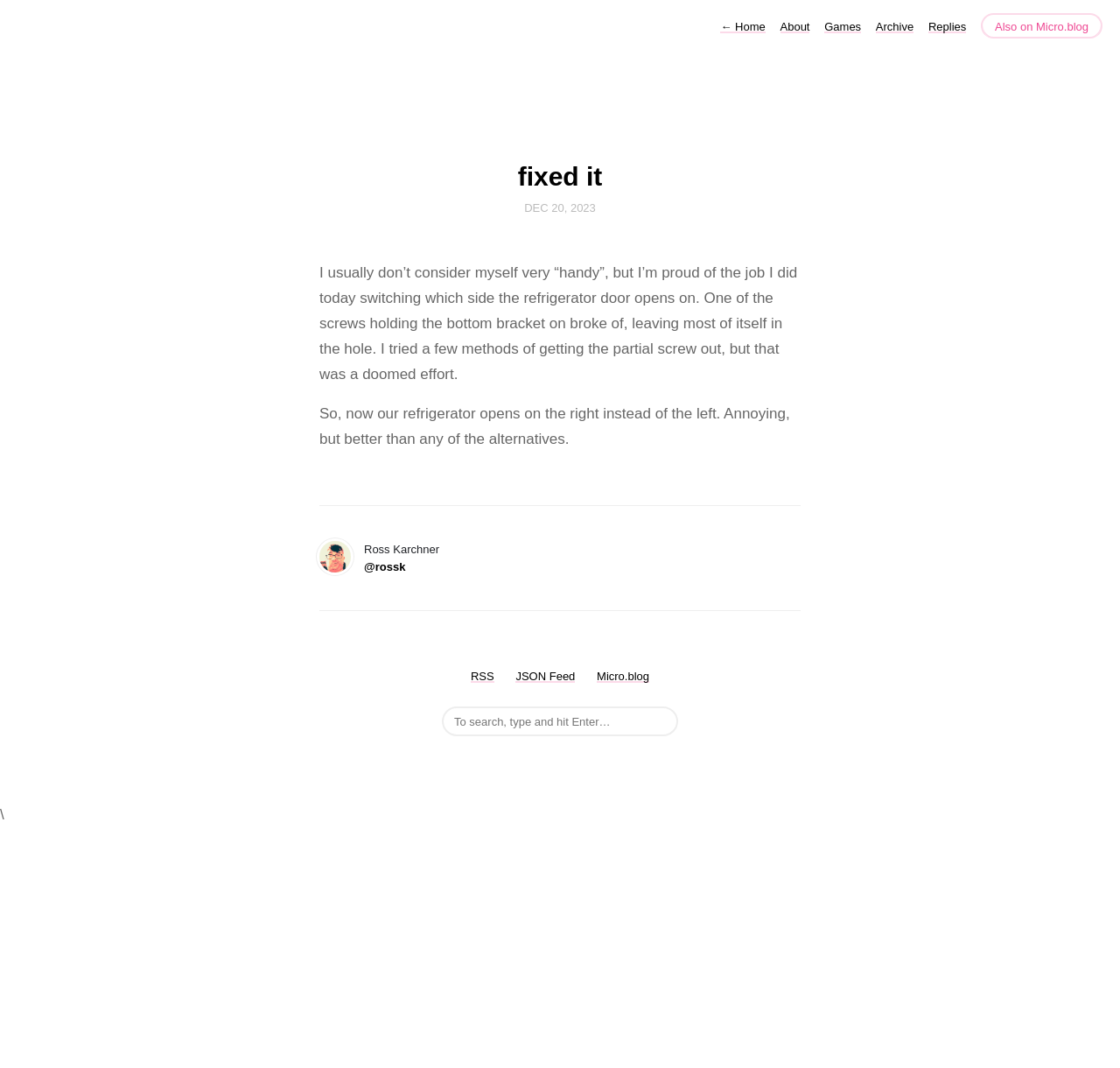Determine the bounding box coordinates of the area to click in order to meet this instruction: "search for posts".

[0.395, 0.662, 0.605, 0.689]